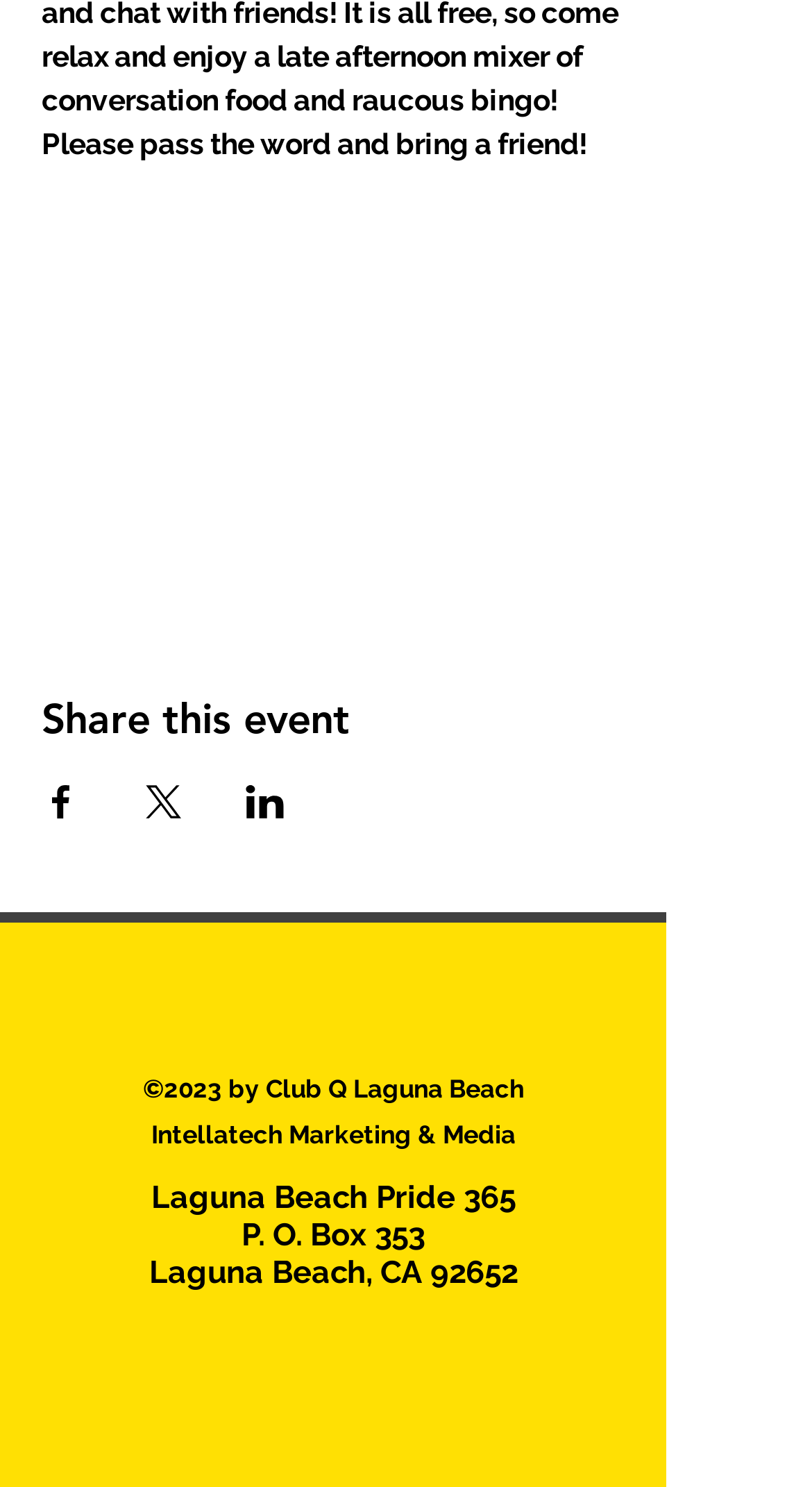Locate the UI element described as follows: "aria-label="Instagram"". Return the bounding box coordinates as four float numbers between 0 and 1 in the order [left, top, right, bottom].

[0.385, 0.662, 0.436, 0.69]